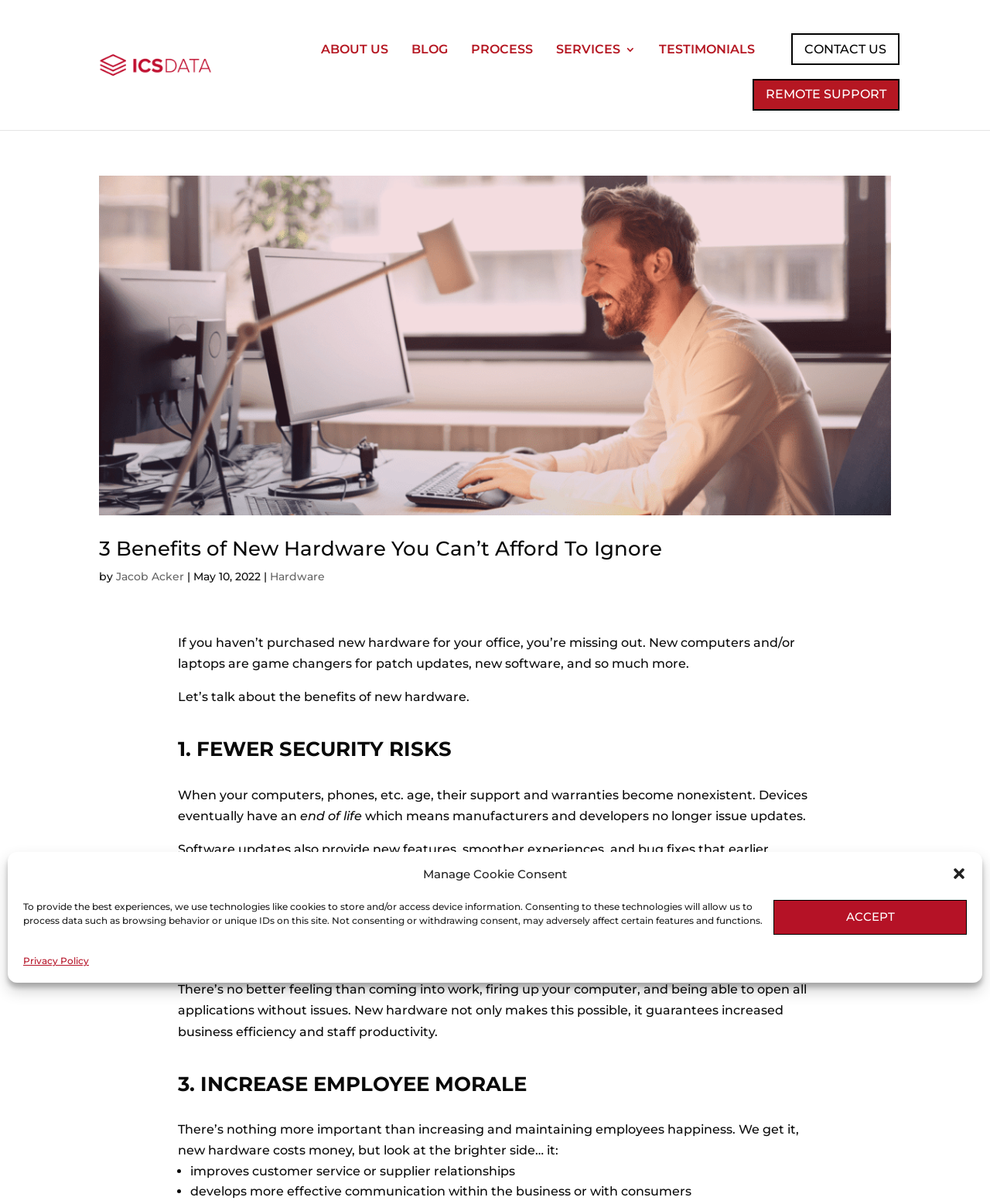What is the category of the article?
Using the image as a reference, answer the question in detail.

I determined the answer by looking at the link 'Hardware' below the article title, which suggests that the article belongs to the category of hardware.